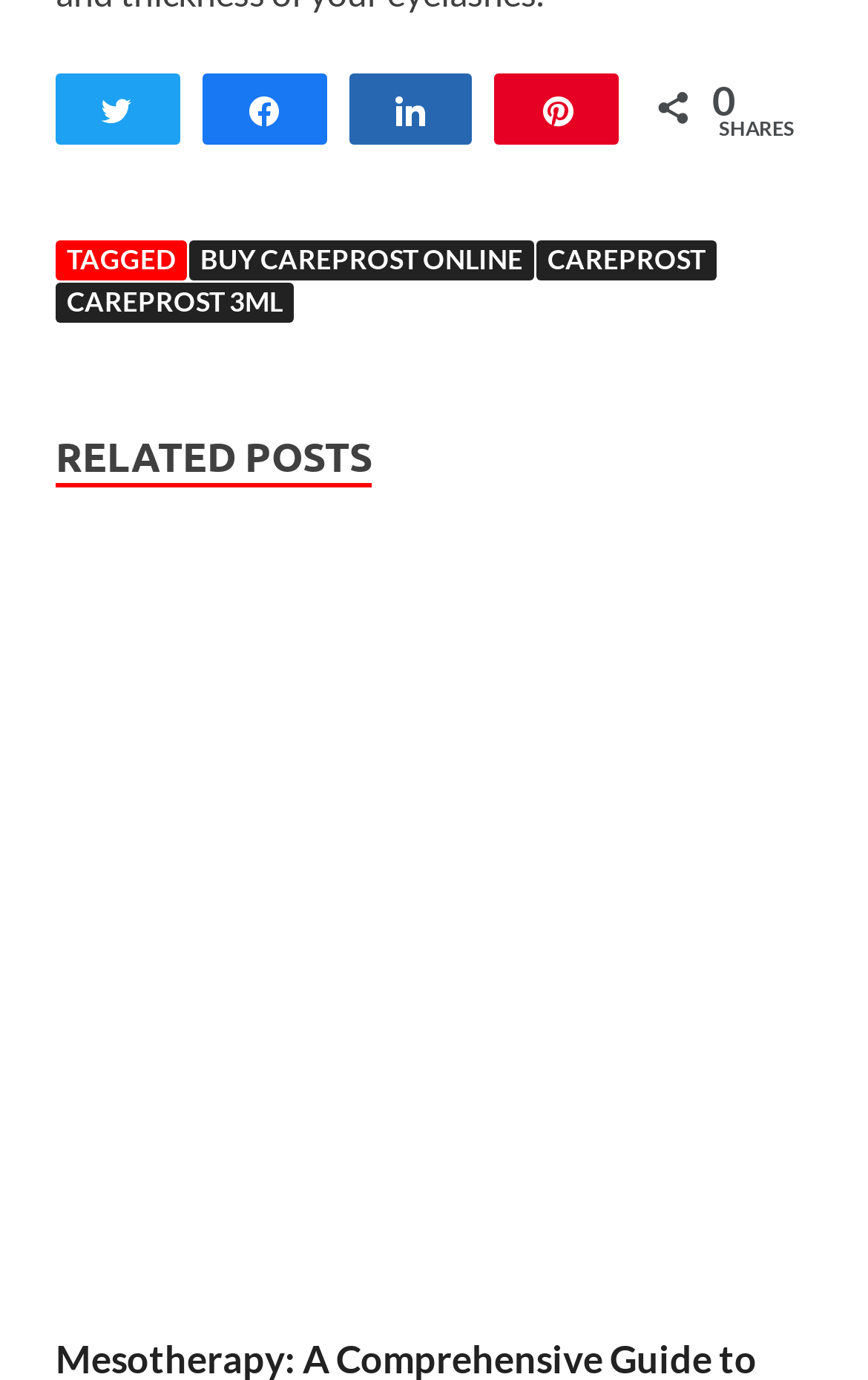Pinpoint the bounding box coordinates of the element you need to click to execute the following instruction: "Share on k". The bounding box should be represented by four float numbers between 0 and 1, in the format [left, top, right, bottom].

[0.235, 0.055, 0.373, 0.104]